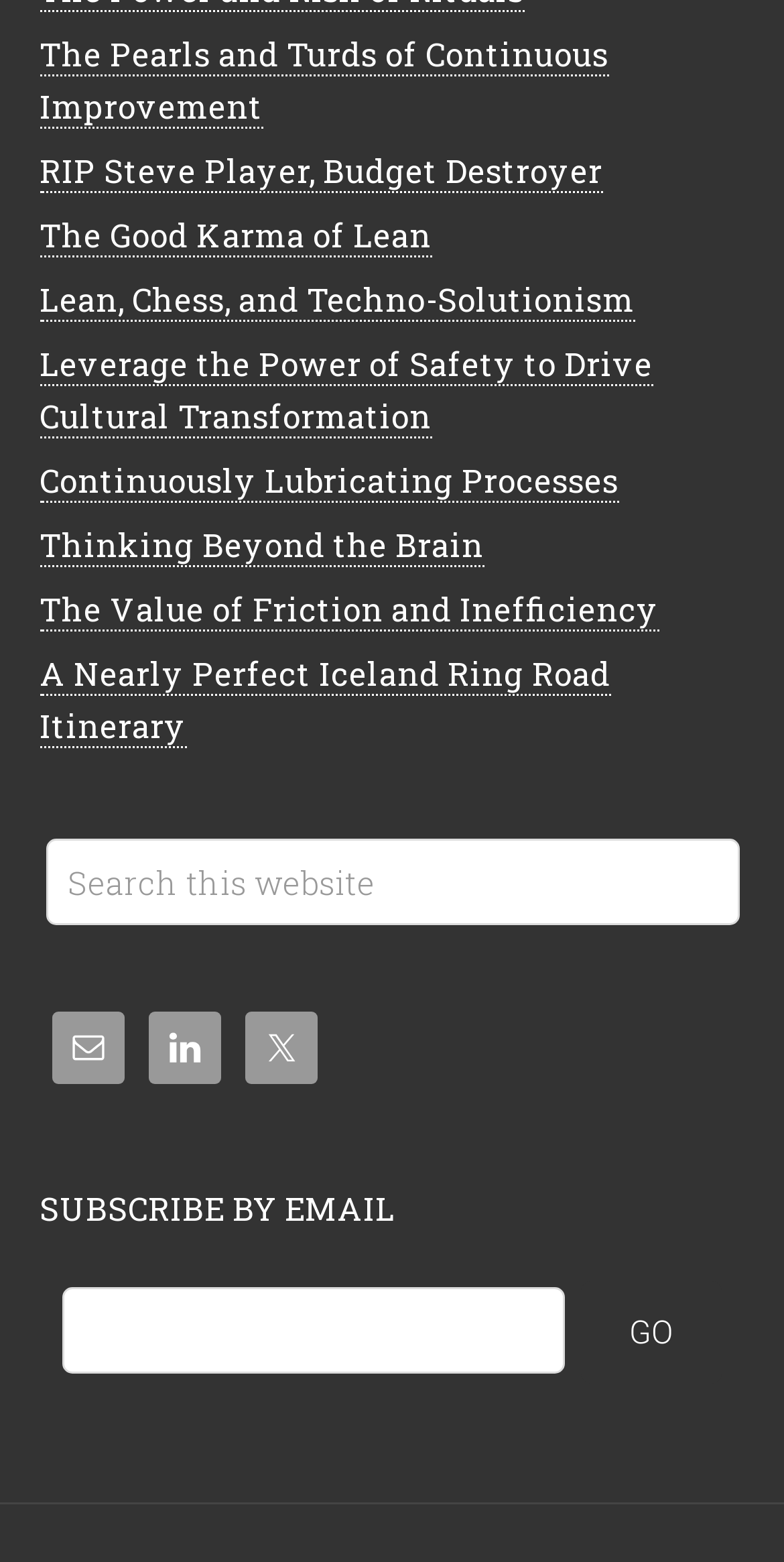From the image, can you give a detailed response to the question below:
What is the function of the 'Go' button?

The 'Go' button is located next to a textbox with a label 'SUBSCRIBE BY EMAIL'. This suggests that the function of the 'Go' button is to submit the email address entered in the textbox to subscribe to the website's newsletter or updates.